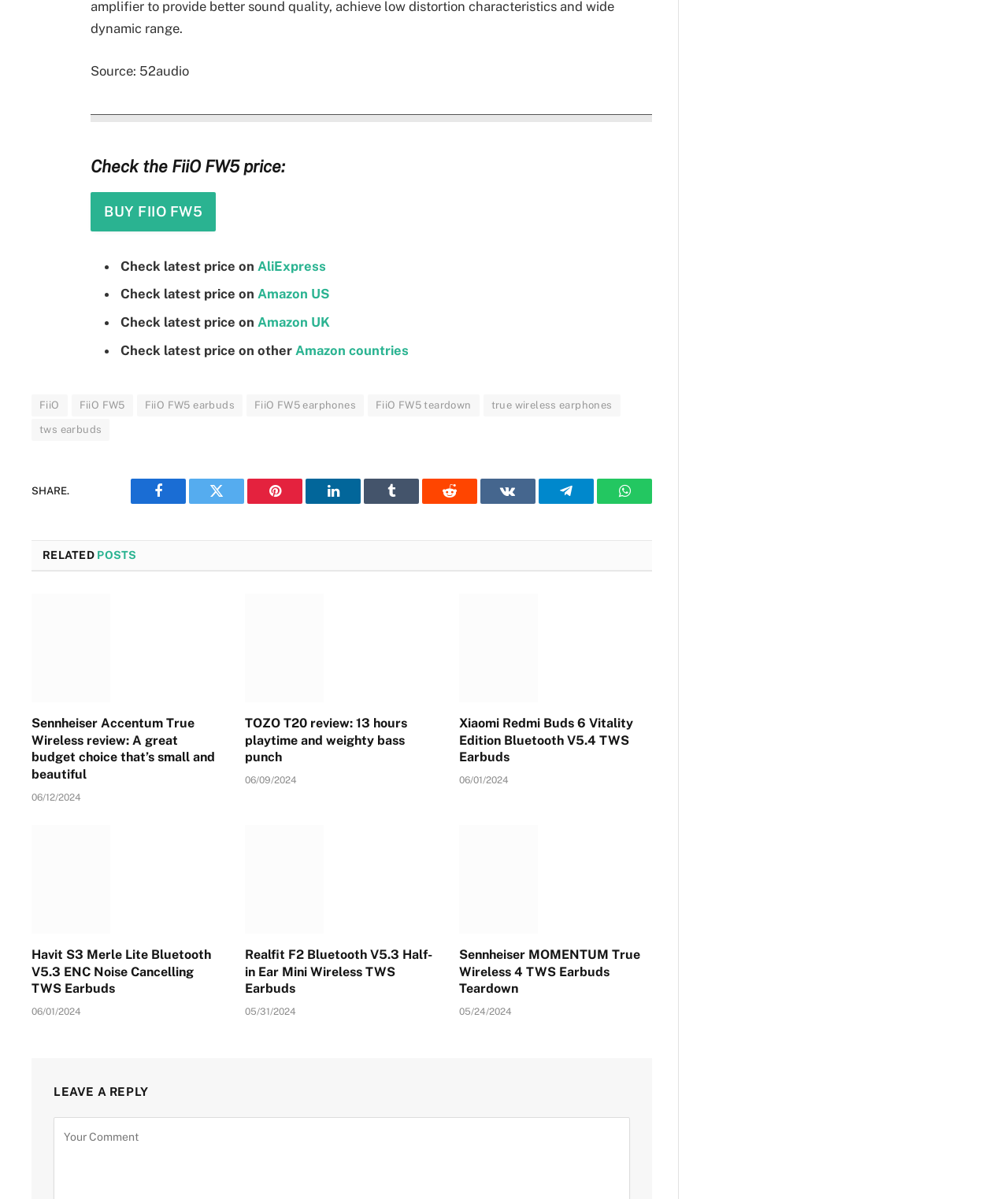Analyze the image and answer the question with as much detail as possible: 
What is the source of the information?

The source of the information is mentioned at the top of the webpage, which is 'Source: 52audio'.